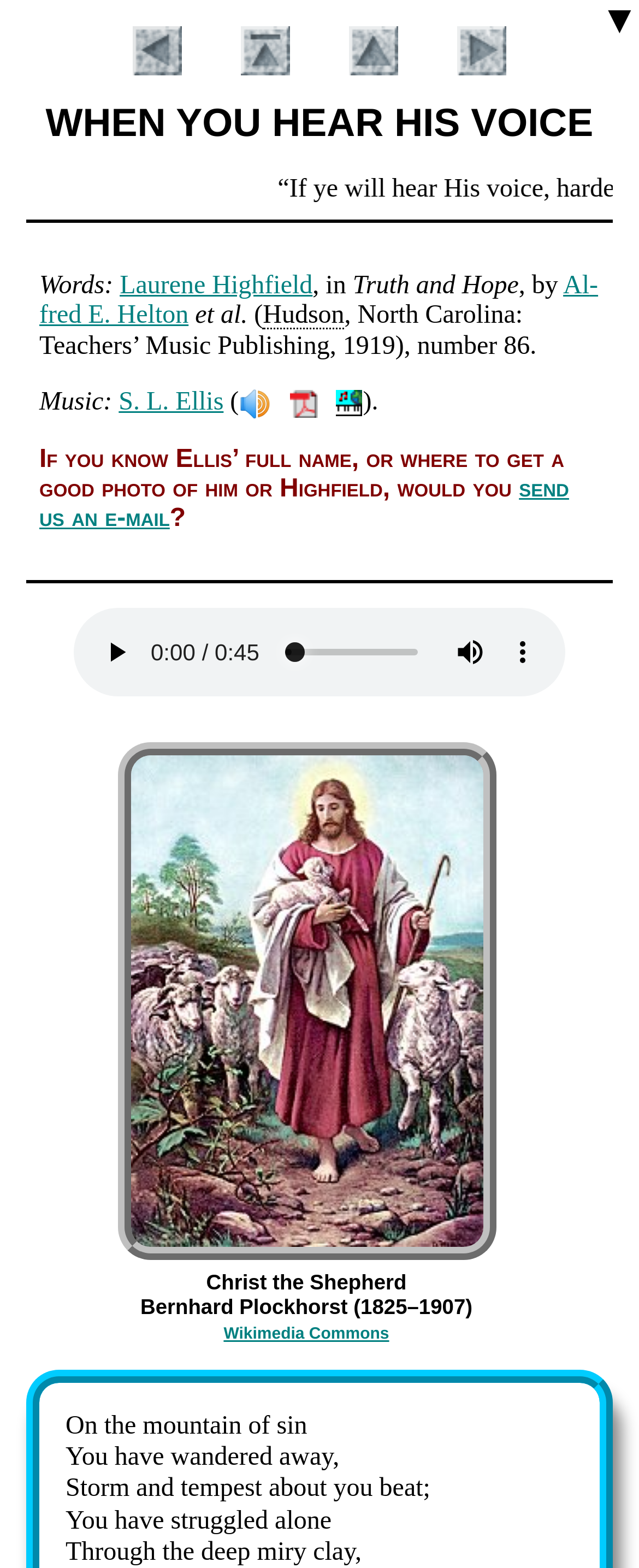What is the theme of the lyrics? Based on the image, give a response in one word or a short phrase.

Sin and redemption